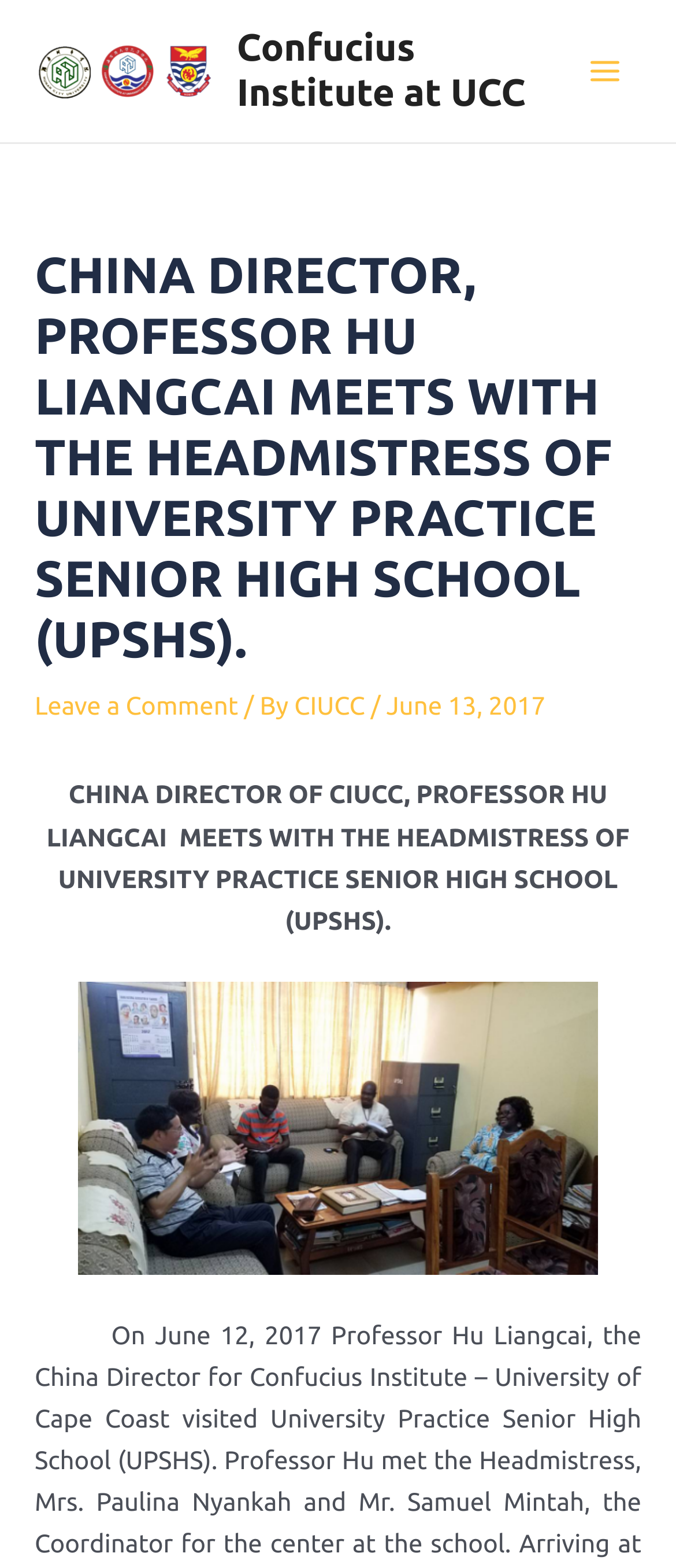What is the name of the high school?
Use the image to give a comprehensive and detailed response to the question.

The article title mentions 'CHINA DIRECTOR, PROFESSOR HU LIANGCAI MEETS WITH THE HEADMISTRESS OF UNIVERSITY PRACTICE SENIOR HIGH SCHOOL (UPSHS)'. This implies that University Practice Senior High School (UPSHS) is the name of the high school.